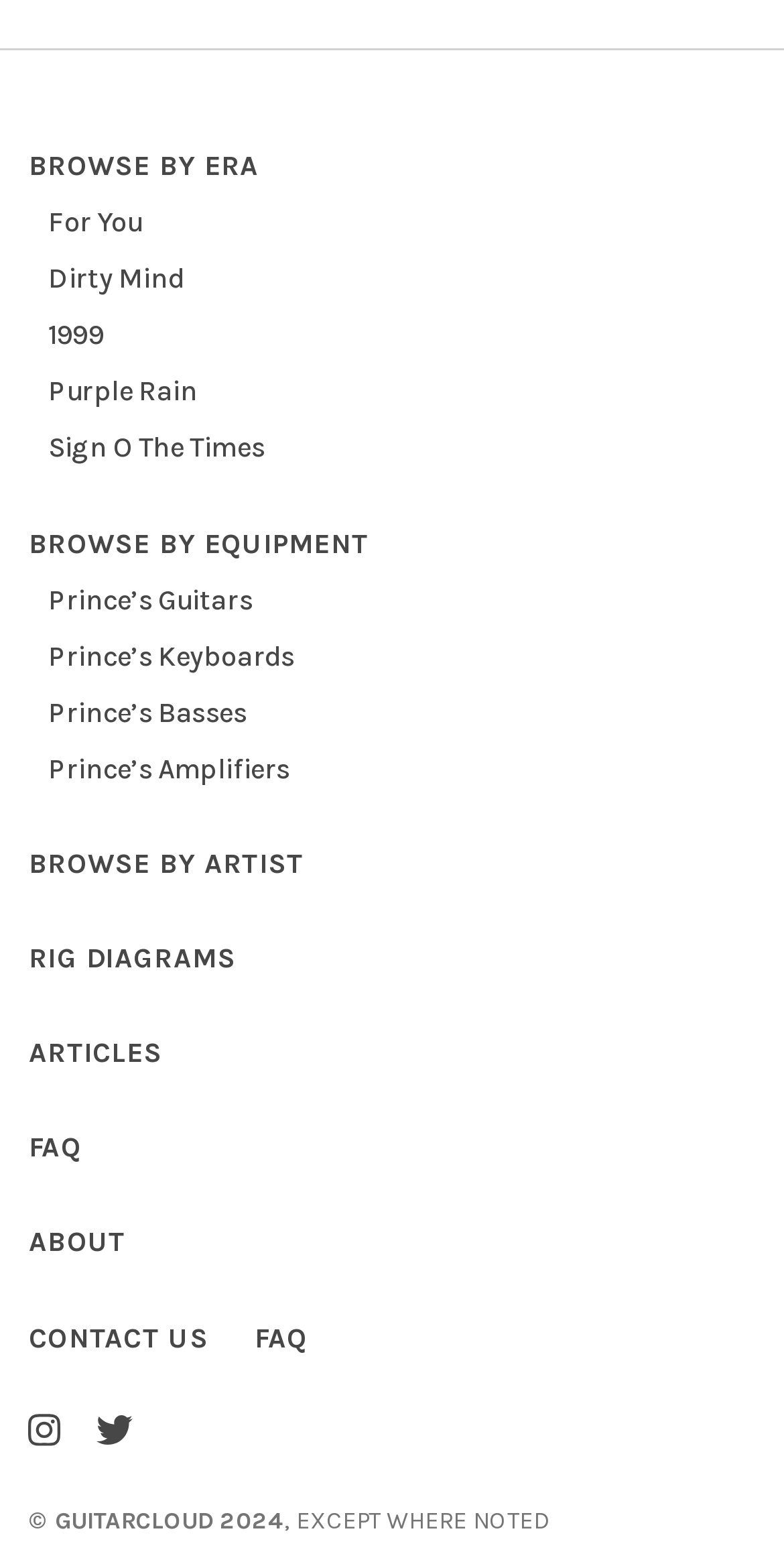Provide the bounding box coordinates of the UI element that matches the description: "Contact Us".

[0.037, 0.847, 0.266, 0.867]